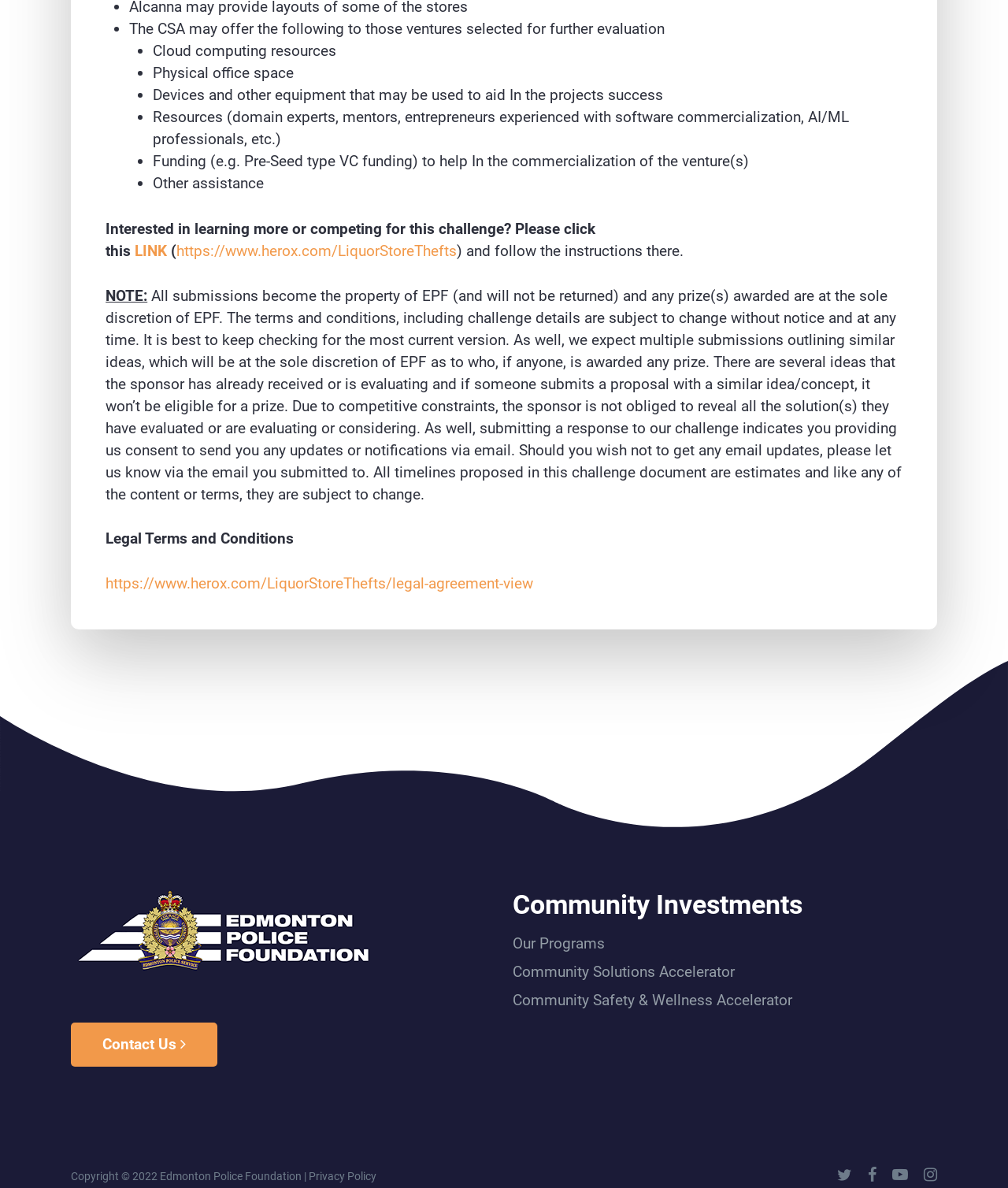What is the condition for prize eligibility? Look at the image and give a one-word or short phrase answer.

Original idea